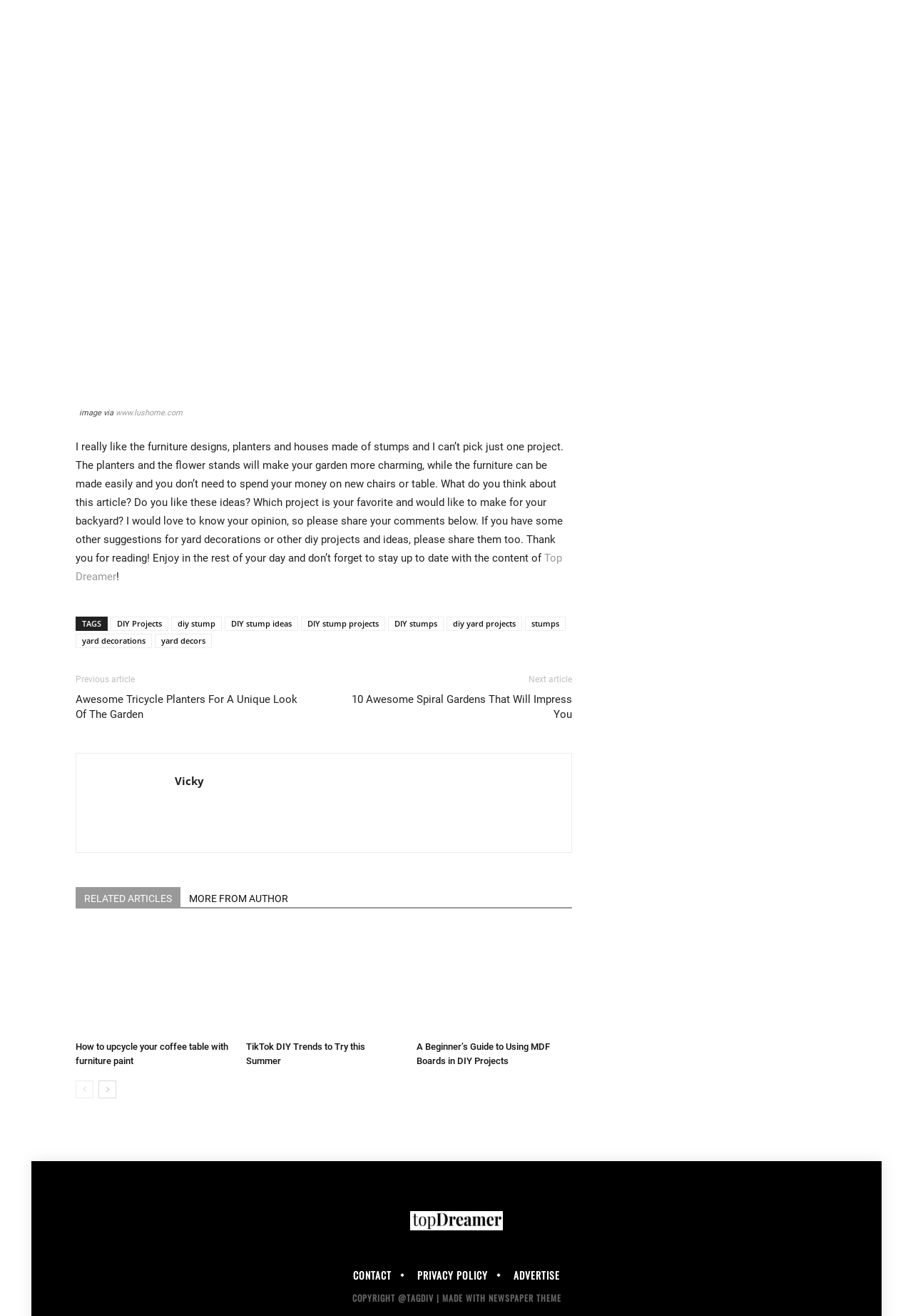Please specify the bounding box coordinates of the area that should be clicked to accomplish the following instruction: "Check out the related article about How to upcycle your coffee table with furniture paint". The coordinates should consist of four float numbers between 0 and 1, i.e., [left, top, right, bottom].

[0.083, 0.705, 0.253, 0.786]